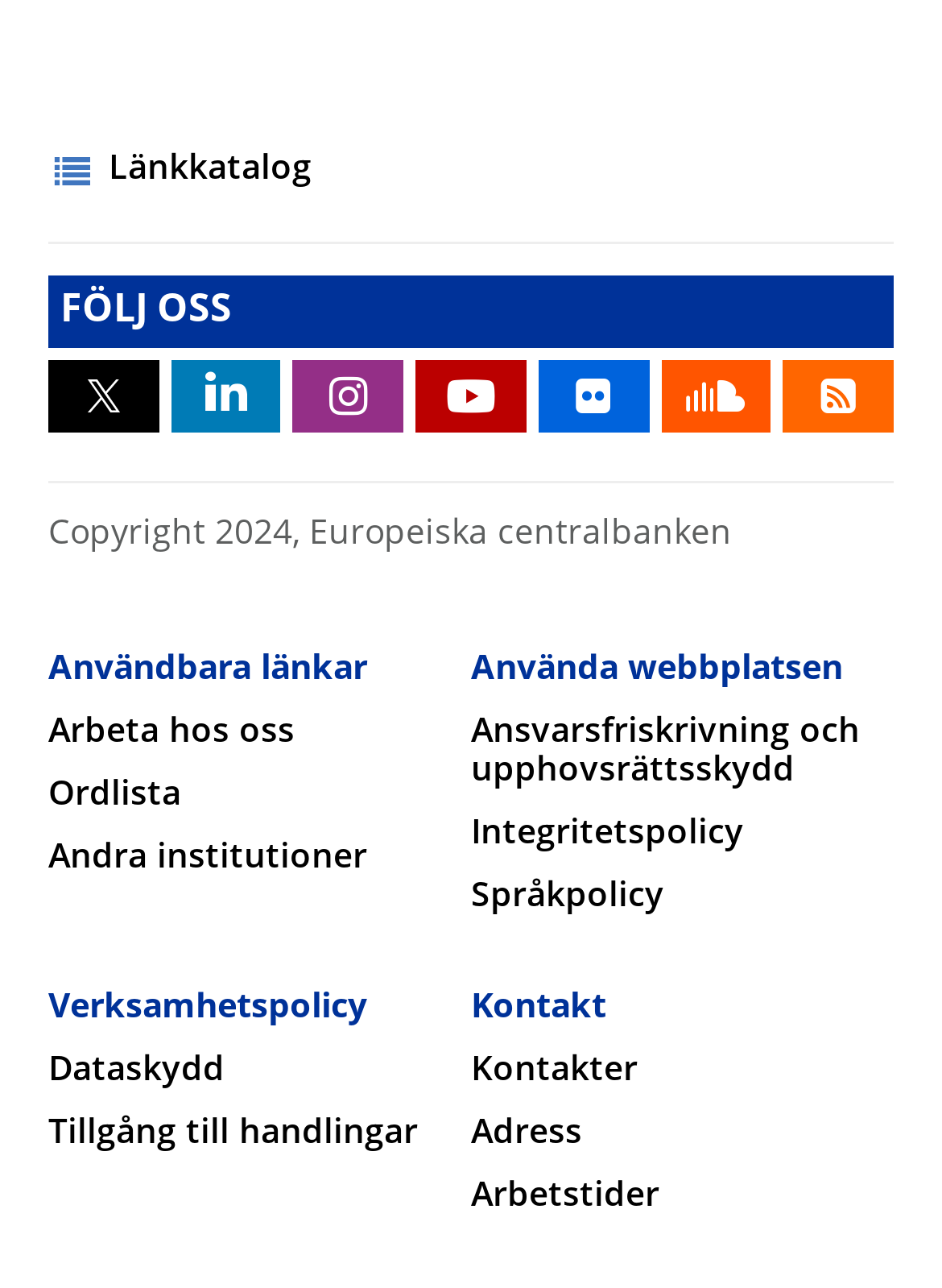Could you find the bounding box coordinates of the clickable area to complete this instruction: "Follow FÖLJ OSS"?

[0.051, 0.215, 0.949, 0.271]